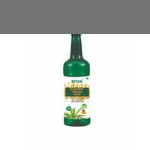What type of product is the Aloevera Juice?
Please answer using one word or phrase, based on the screenshot.

Herbal product